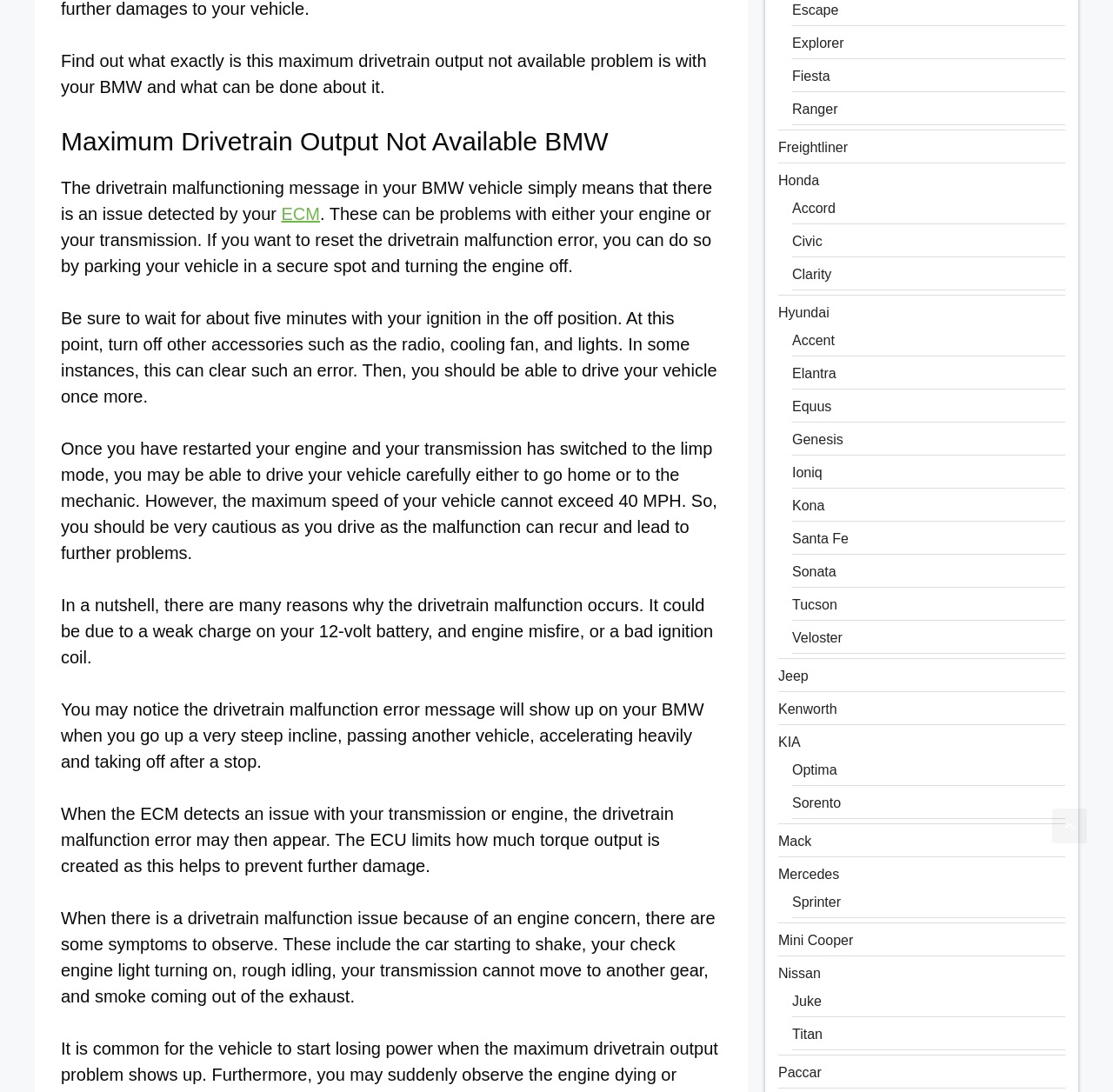Respond to the question with just a single word or phrase: 
What is the maximum speed of the vehicle when the transmission is in limp mode?

40 MPH